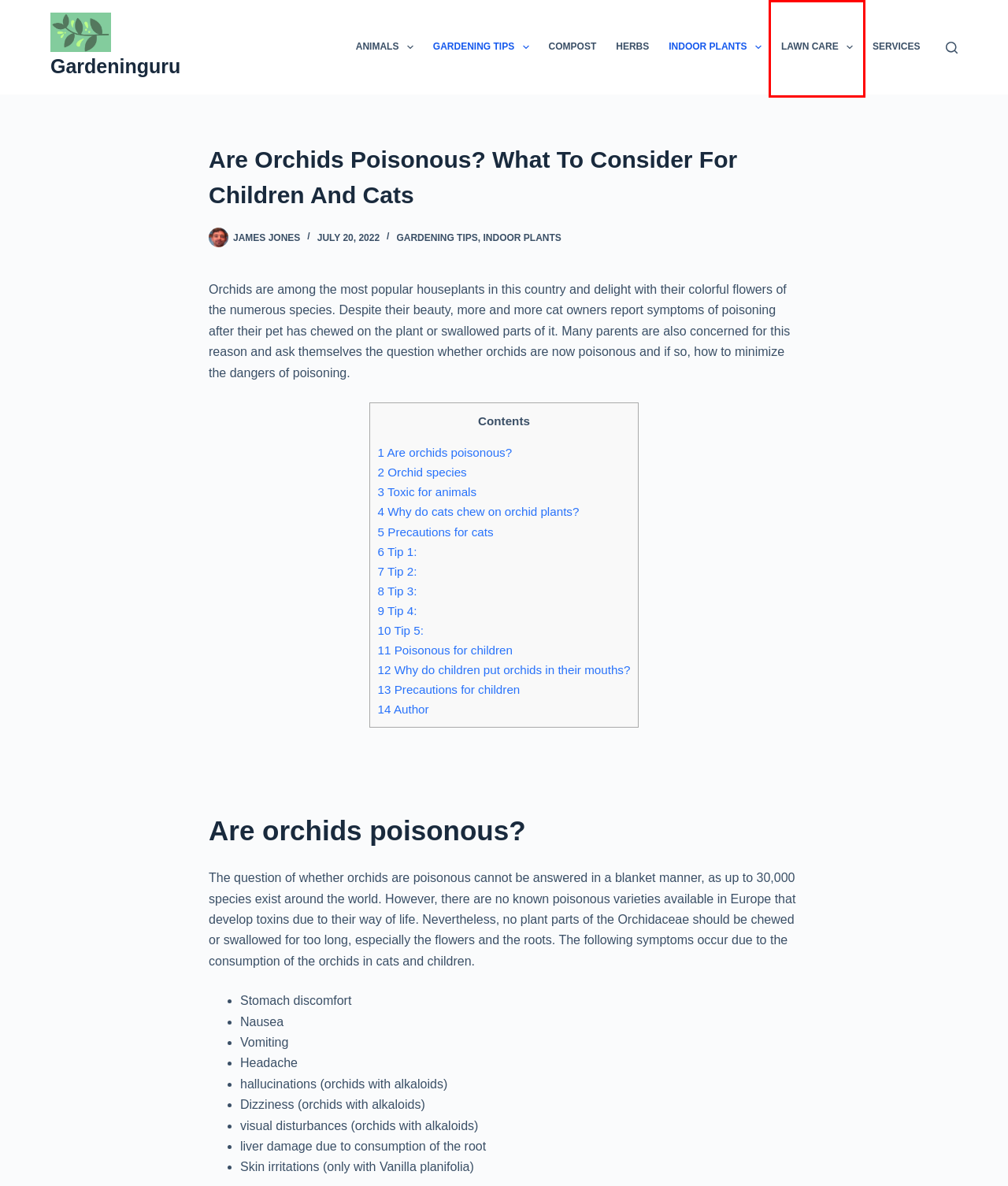Look at the given screenshot of a webpage with a red rectangle bounding box around a UI element. Pick the description that best matches the new webpage after clicking the element highlighted. The descriptions are:
A. Services - Gardeninguru
B. Animals - Gardeninguru
C. Herbs - Gardeninguru
D. Practical And Helpful Gardening Tips: Fully Researched And Scientific Based - Gardeninguru
E. James Jones – Gardeninguru
F. Indoor Plants - Gardeninguru
G. Lawn Care - Gardeninguru
H. Compost - Gardeninguru

G